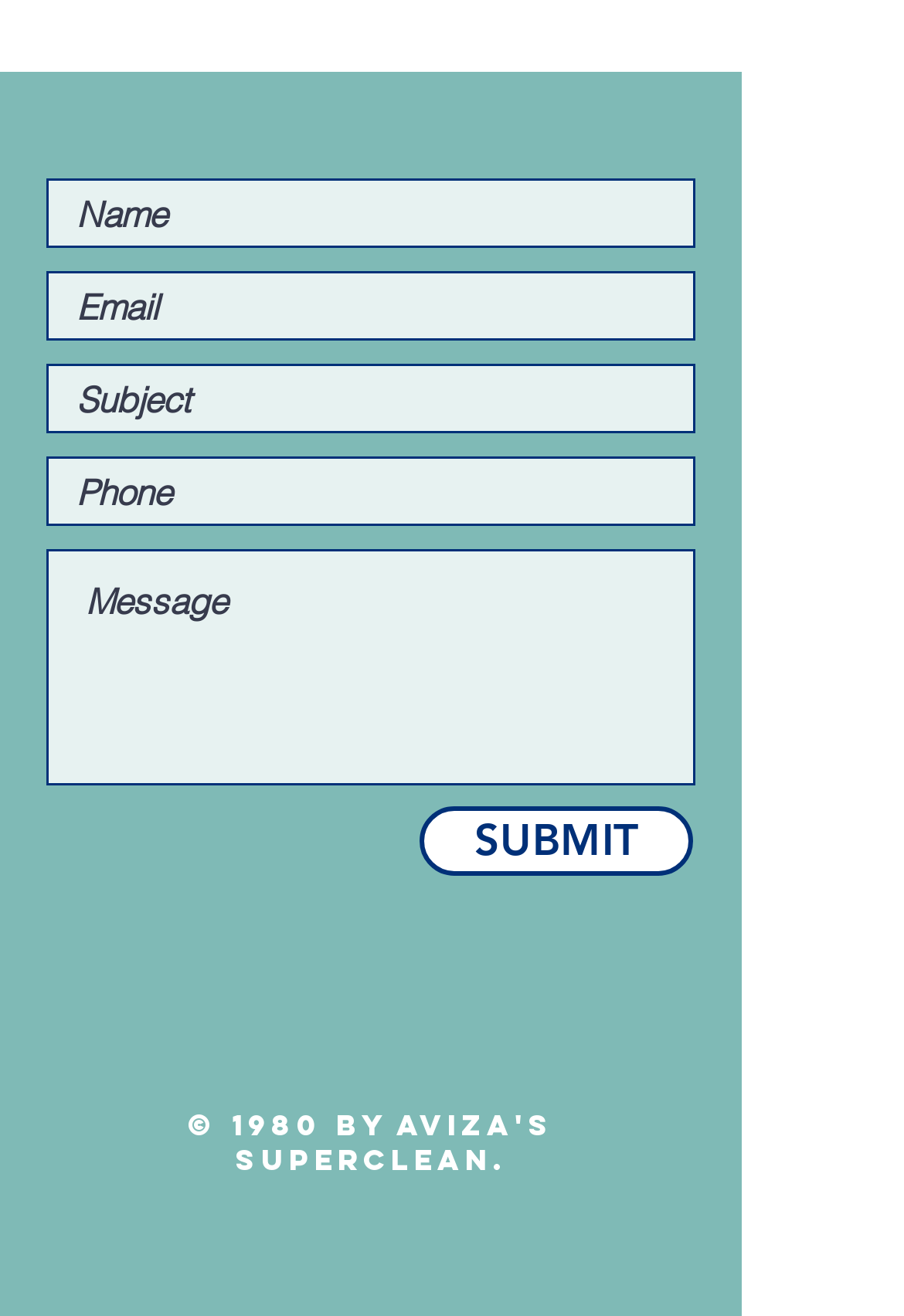Please determine the bounding box coordinates of the clickable area required to carry out the following instruction: "Visit Facebook". The coordinates must be four float numbers between 0 and 1, represented as [left, top, right, bottom].

[0.333, 0.78, 0.39, 0.819]